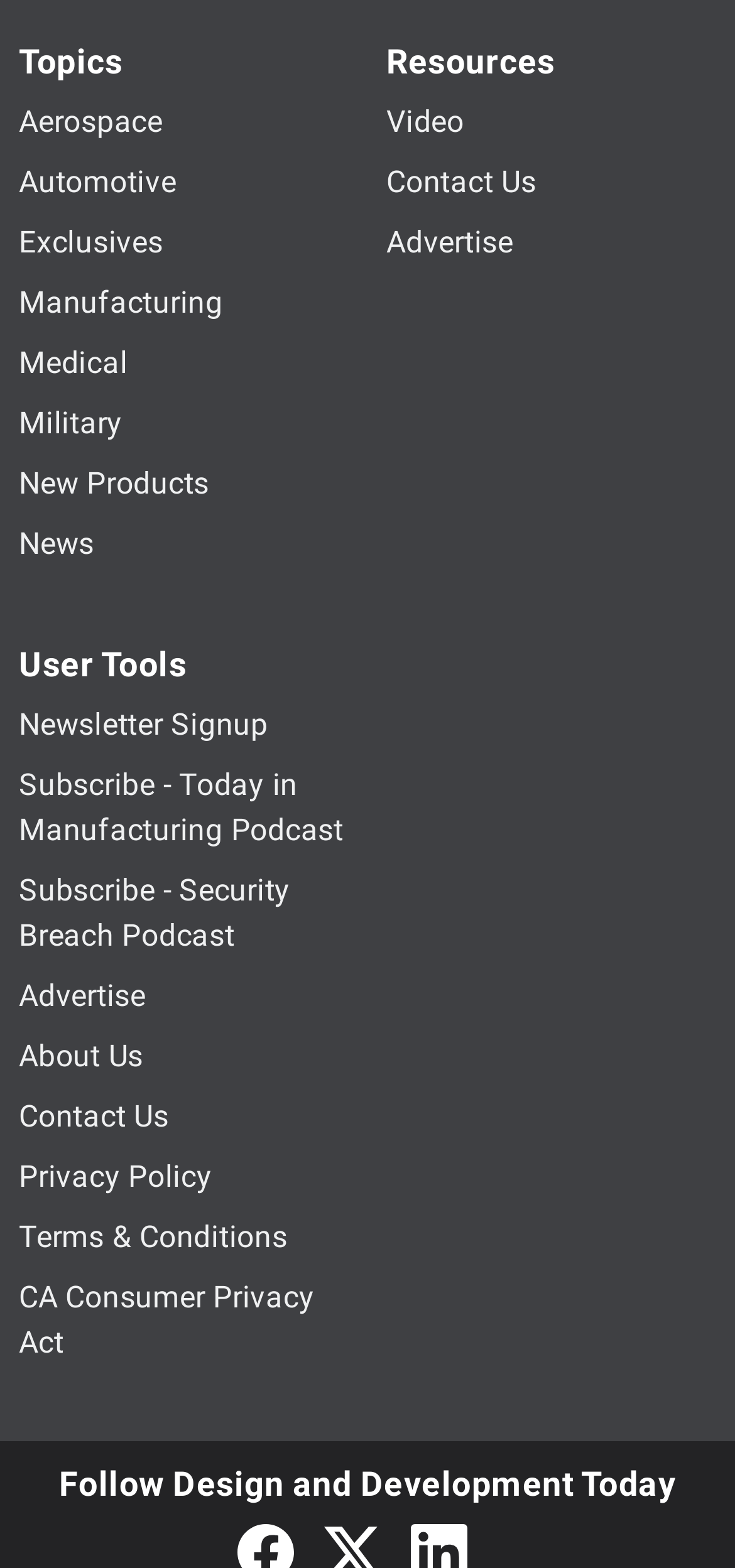Determine the bounding box coordinates of the UI element described below. Use the format (top-left x, top-left y, bottom-right x, bottom-right y) with floating point numbers between 0 and 1: CA Consumer Privacy Act

[0.026, 0.815, 0.428, 0.867]